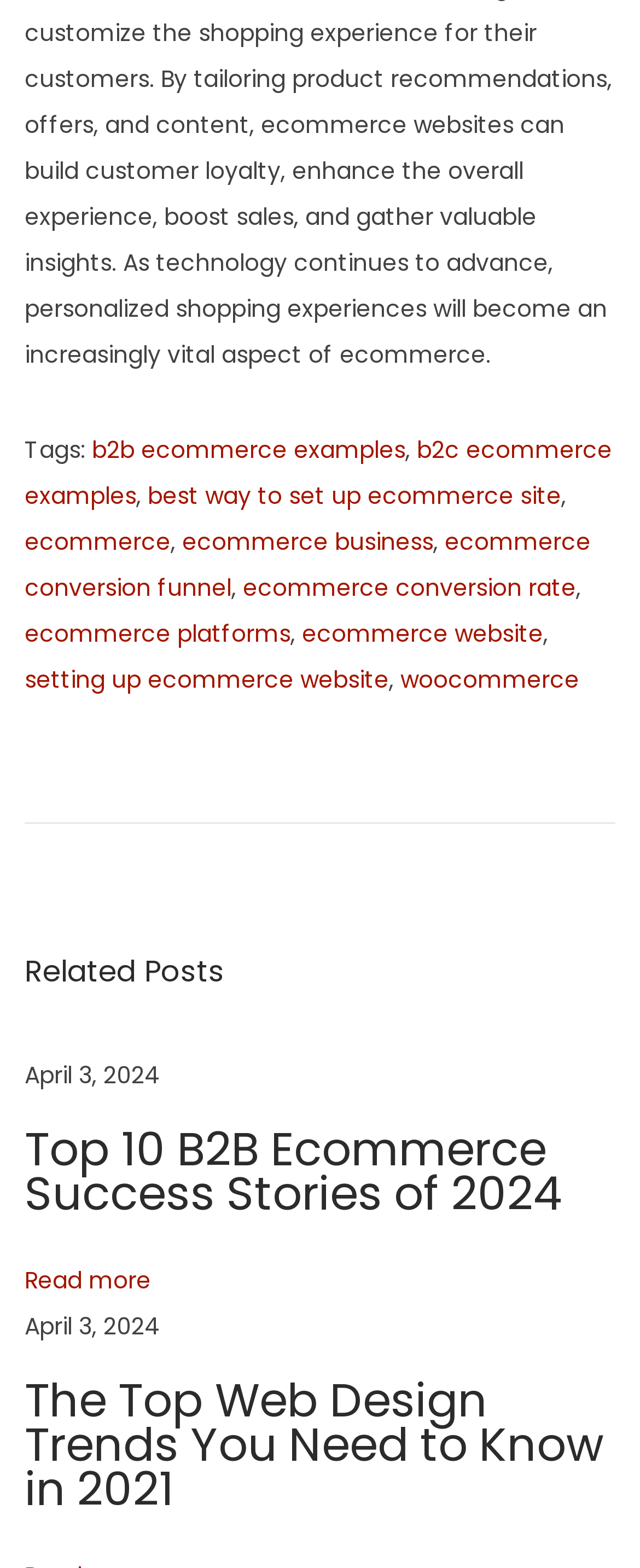Locate the bounding box coordinates of the element that should be clicked to execute the following instruction: "Visit the page about ecommerce business".

[0.285, 0.335, 0.677, 0.356]